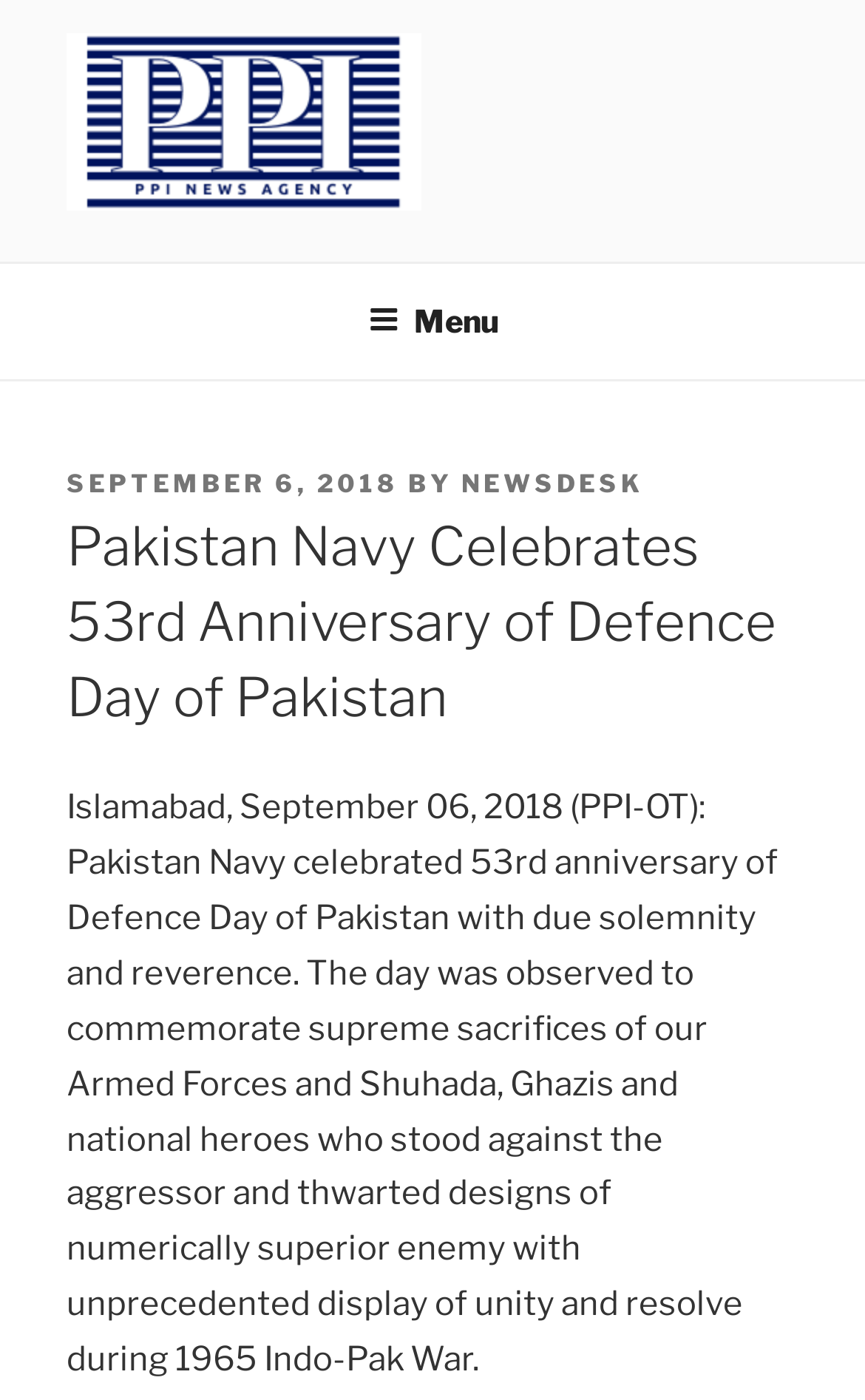Respond with a single word or phrase for the following question: 
What is the name of the news agency?

Pakistan Press International